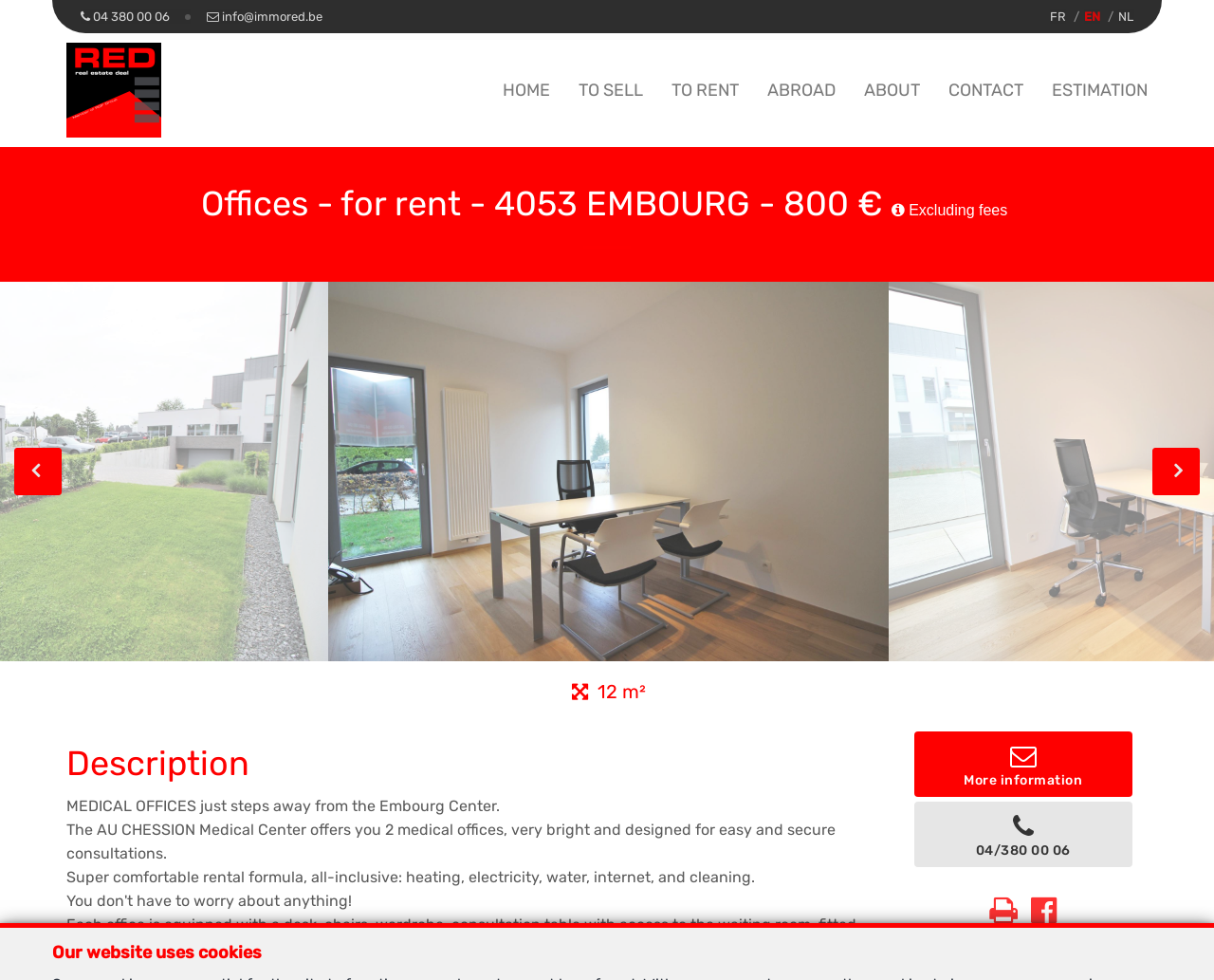Identify the bounding box for the described UI element. Provide the coordinates in (top-left x, top-left y, bottom-right x, bottom-right y) format with values ranging from 0 to 1: Home

[0.414, 0.076, 0.453, 0.107]